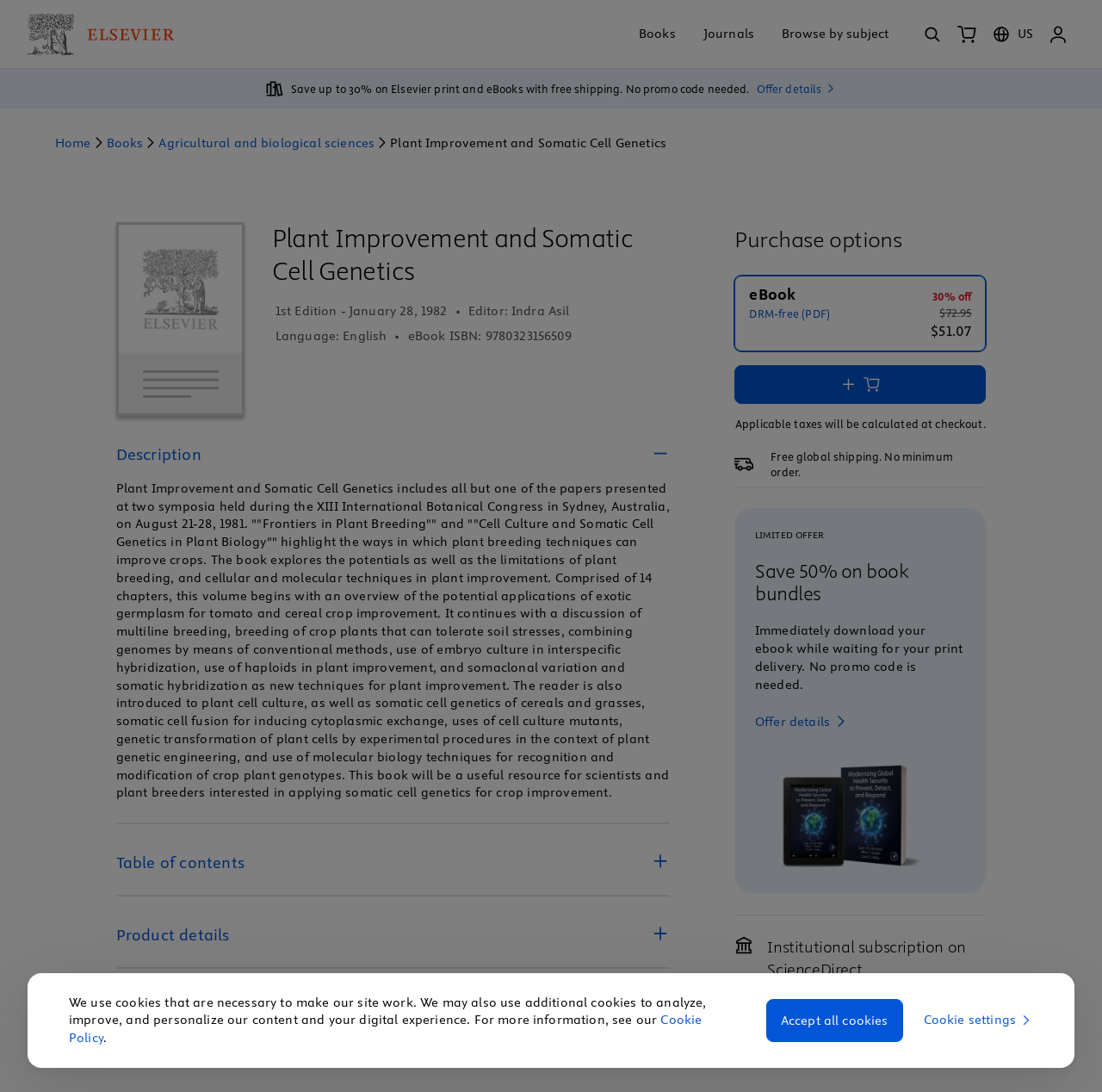What is the language of the book?
Answer the question based on the image using a single word or a brief phrase.

English